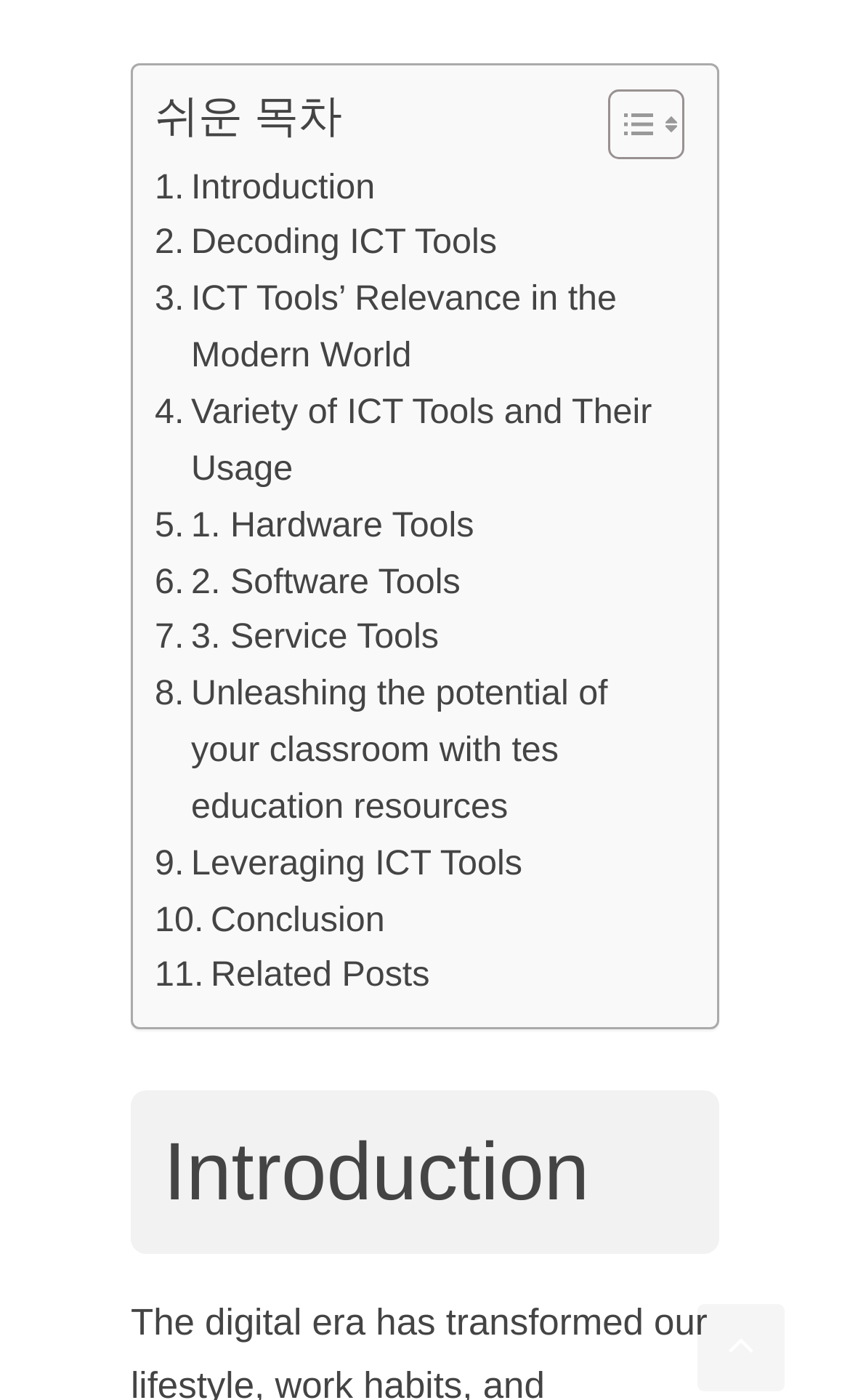Please identify the bounding box coordinates of the clickable element to fulfill the following instruction: "view the third wedding photo". The coordinates should be four float numbers between 0 and 1, i.e., [left, top, right, bottom].

None